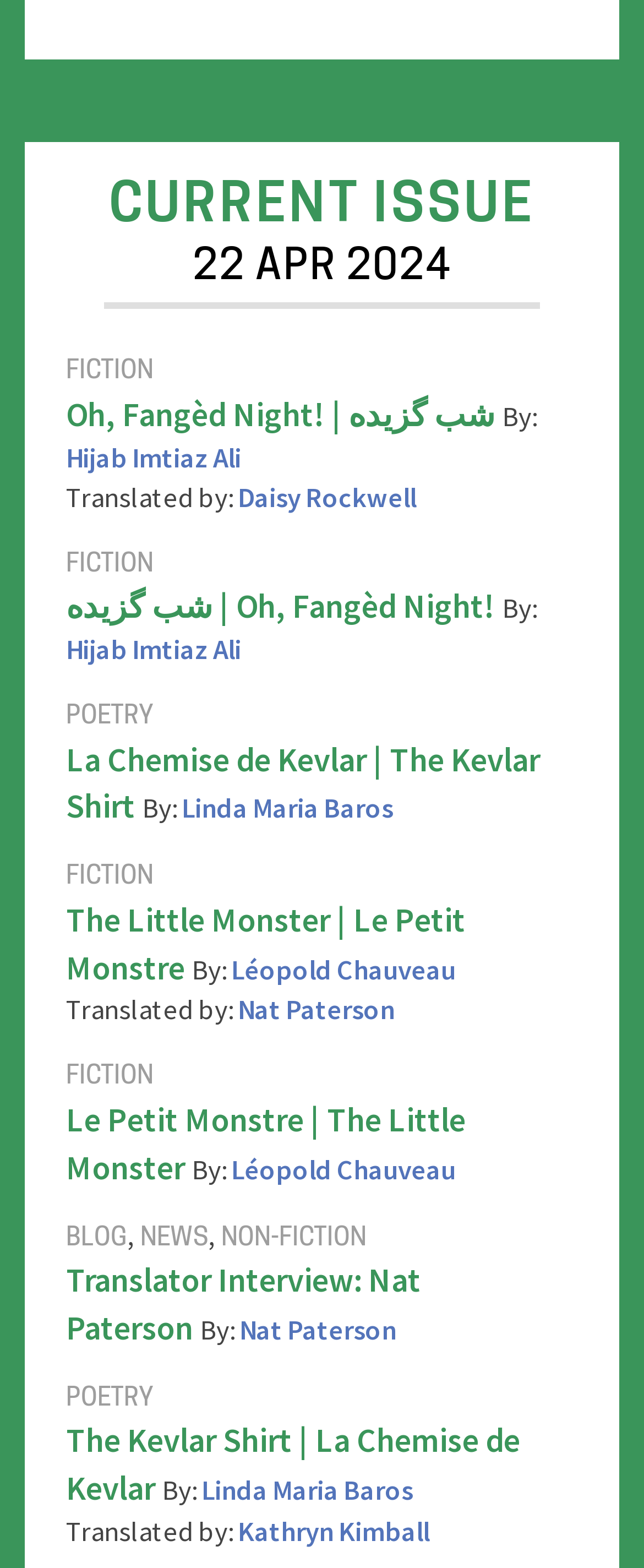Determine the bounding box coordinates of the area to click in order to meet this instruction: "View current issue".

[0.103, 0.117, 0.897, 0.185]